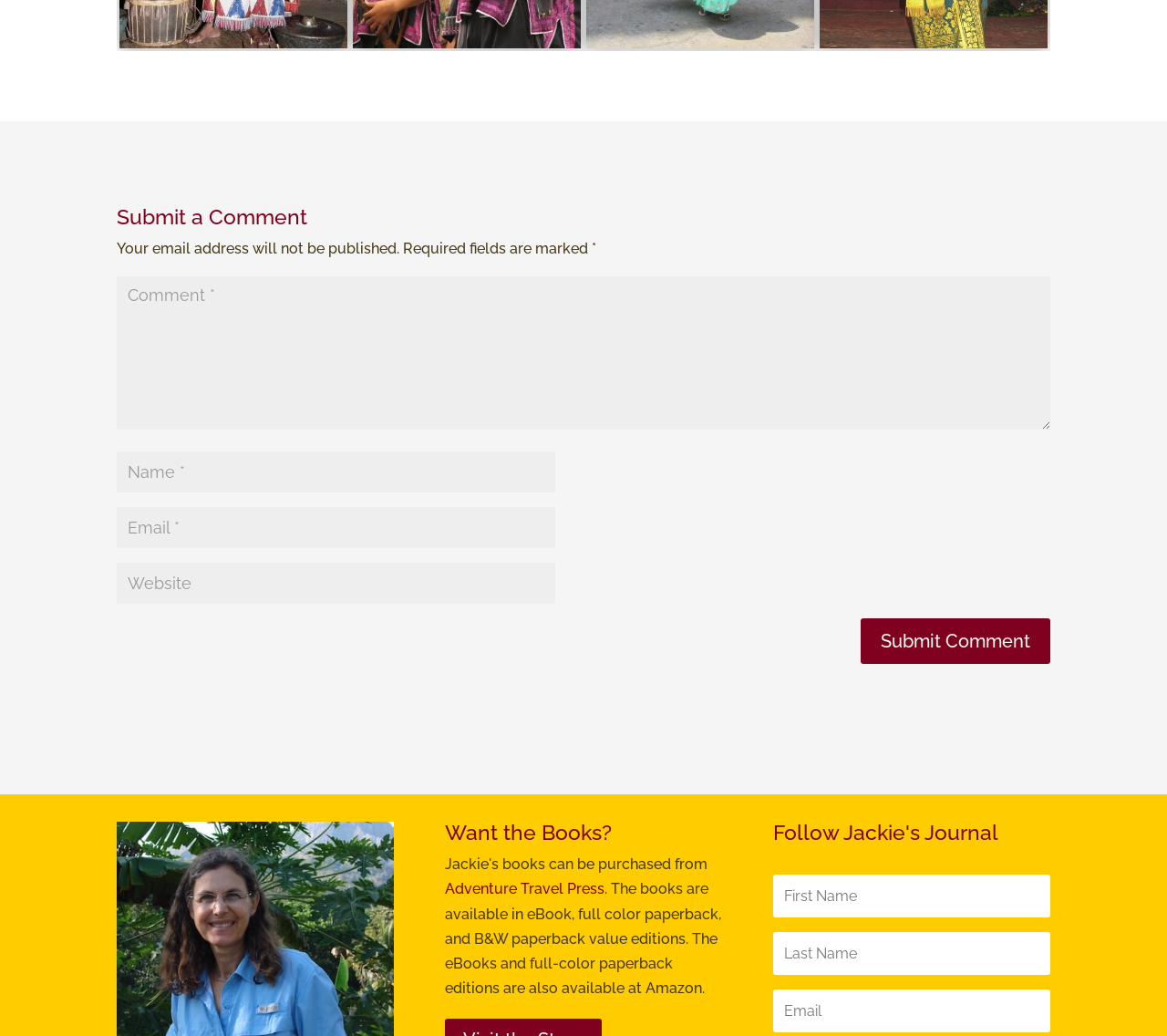Please identify the bounding box coordinates for the region that you need to click to follow this instruction: "Enter your name".

[0.1, 0.436, 0.476, 0.475]